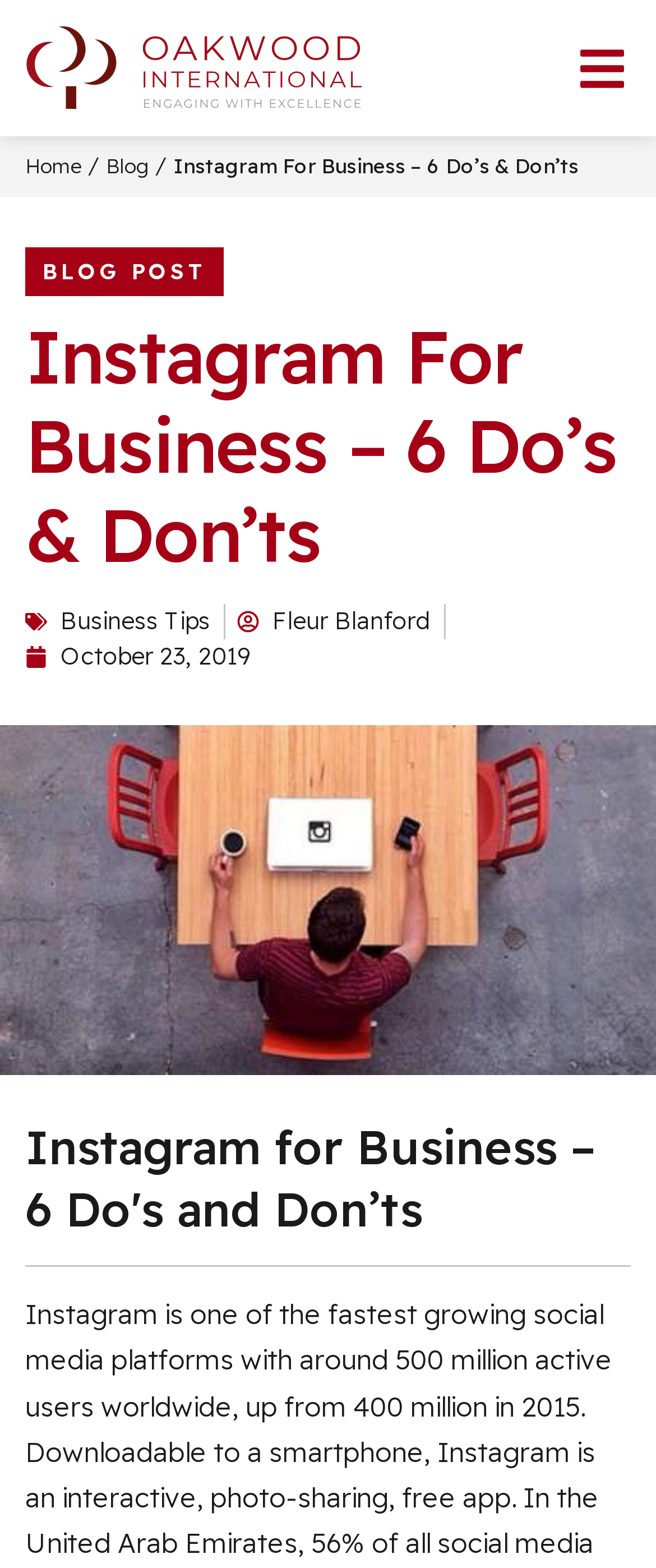Using details from the image, please answer the following question comprehensively:
What is the purpose of the form?

I found the answer by looking at the form element and its surrounding text, which includes the text 'Enquire about our courses today...' and 'Complete the form and let’s get started.', indicating that the purpose of the form is to enquire about courses.